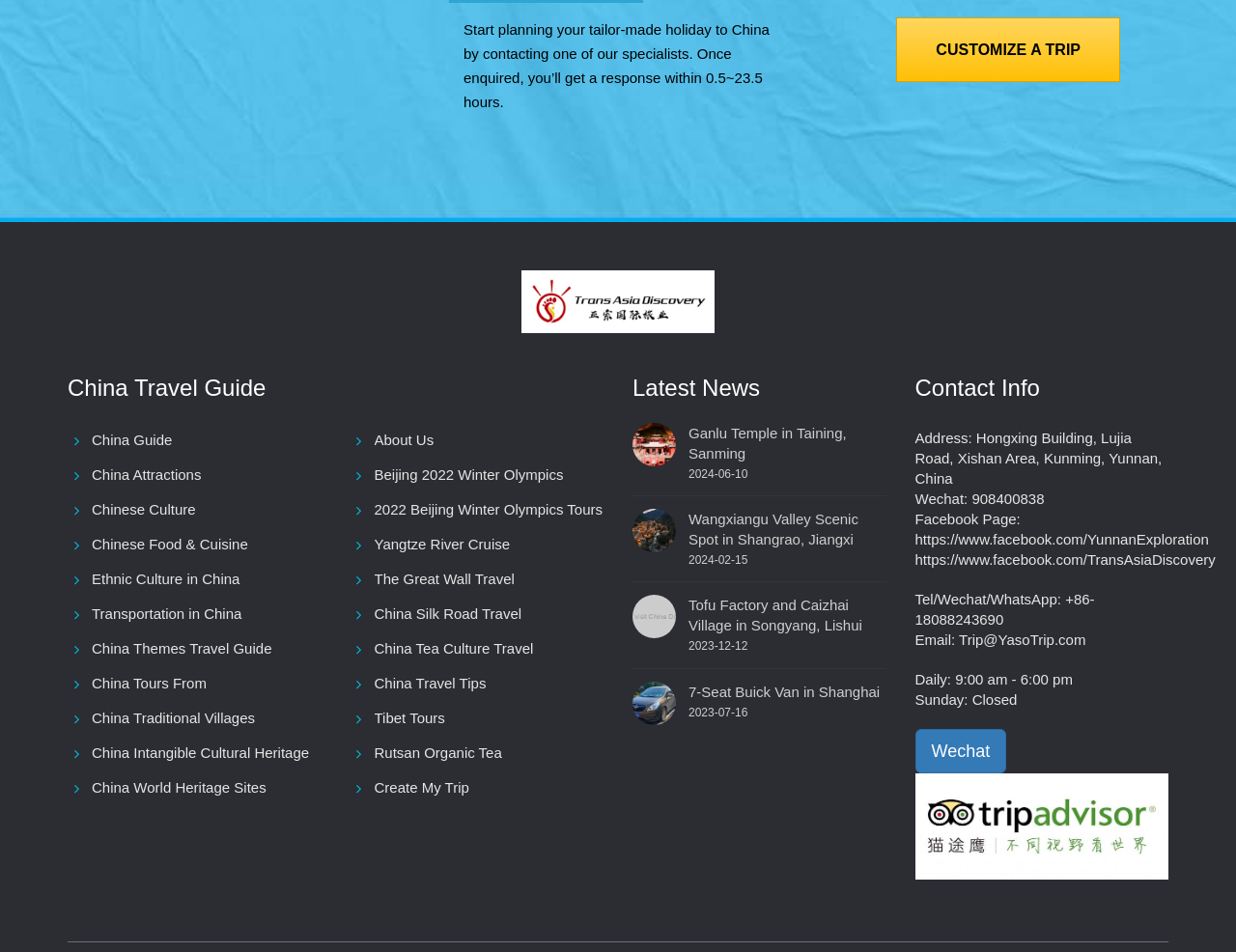Find the UI element described as: "2022 Beijing Winter Olympics Tours" and predict its bounding box coordinates. Ensure the coordinates are four float numbers between 0 and 1, [left, top, right, bottom].

[0.303, 0.527, 0.487, 0.544]